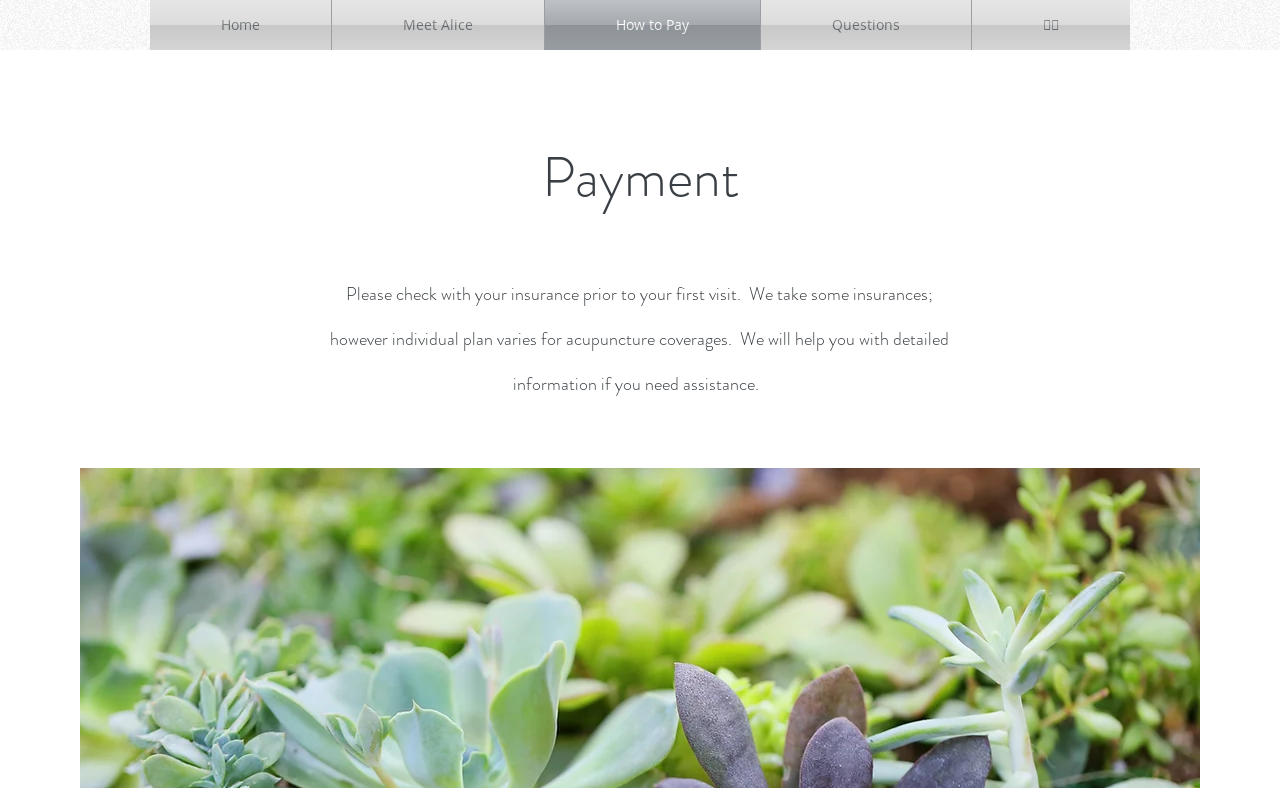Generate a comprehensive description of the webpage.

The webpage is about payment information, specifically titled "How to Pay". At the top, there is a navigation bar with five links: "Home", "Meet Alice", "How to Pay", "Questions", and "한글". These links are aligned horizontally, taking up the entire width of the page.

Below the navigation bar, there is a prominent heading that reads "Payment". This heading spans across the page, from the left edge to the right edge.

Under the "Payment" heading, there is a block of text that provides information about payment and insurance. The text explains that users should check with their insurance prior to their first visit, as individual plan coverage for acupuncture varies. The text also mentions that the webpage will provide assistance with detailed information if needed. This text block is positioned below the "Payment" heading and takes up a significant portion of the page.